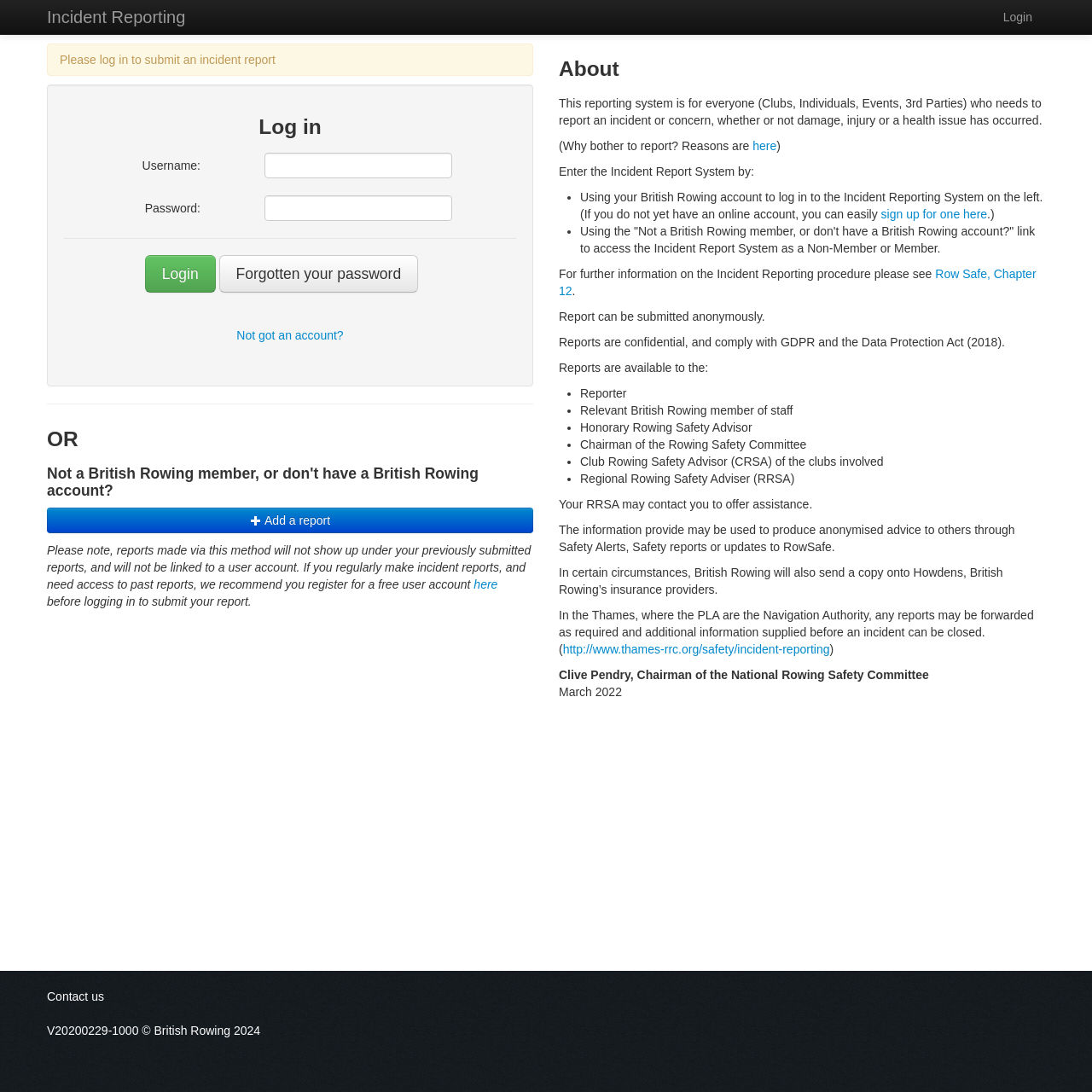Show the bounding box coordinates for the HTML element described as: "Credits & Resources".

None